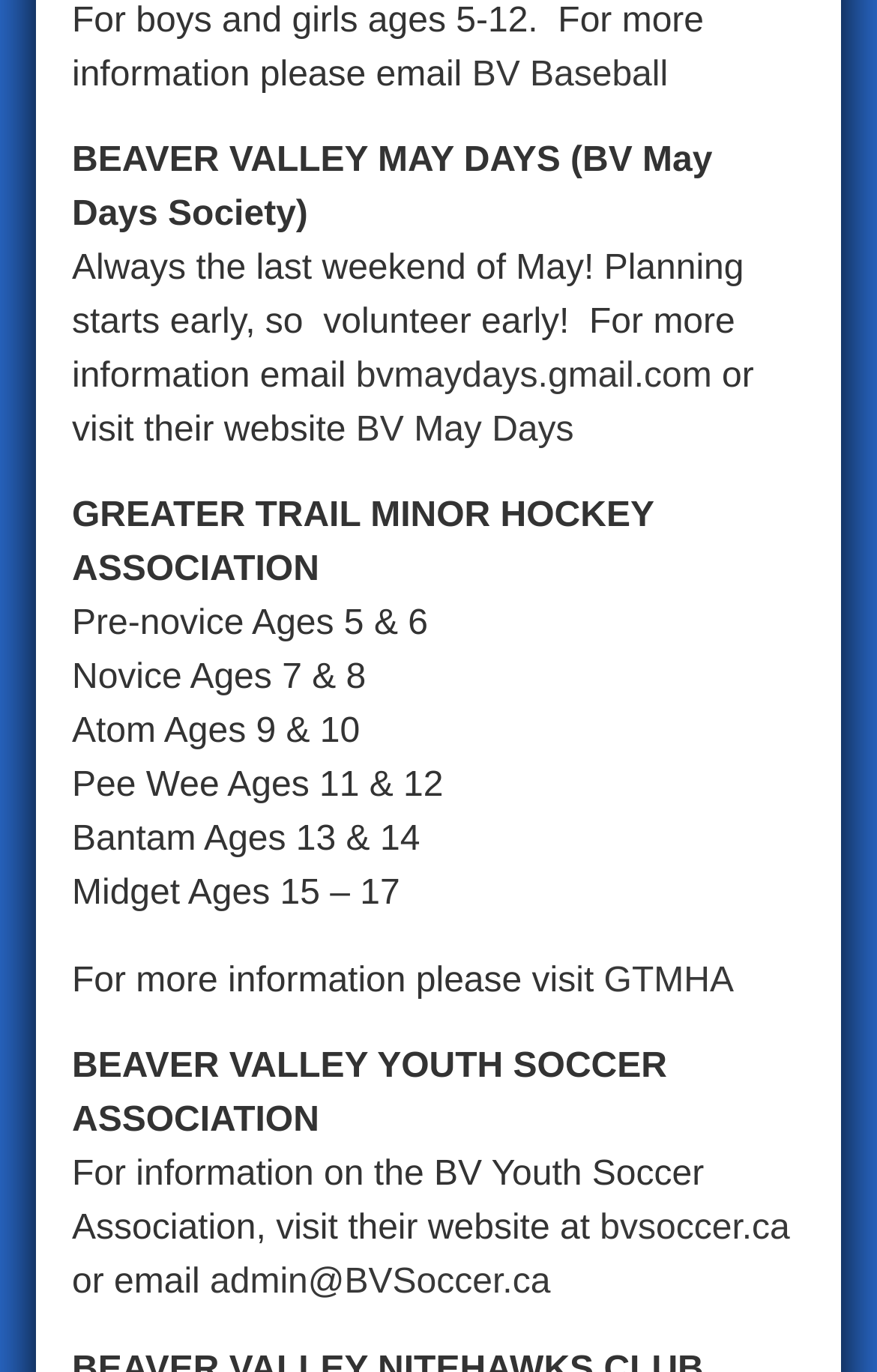Please answer the following question using a single word or phrase: 
How many age groups are listed for hockey?

6